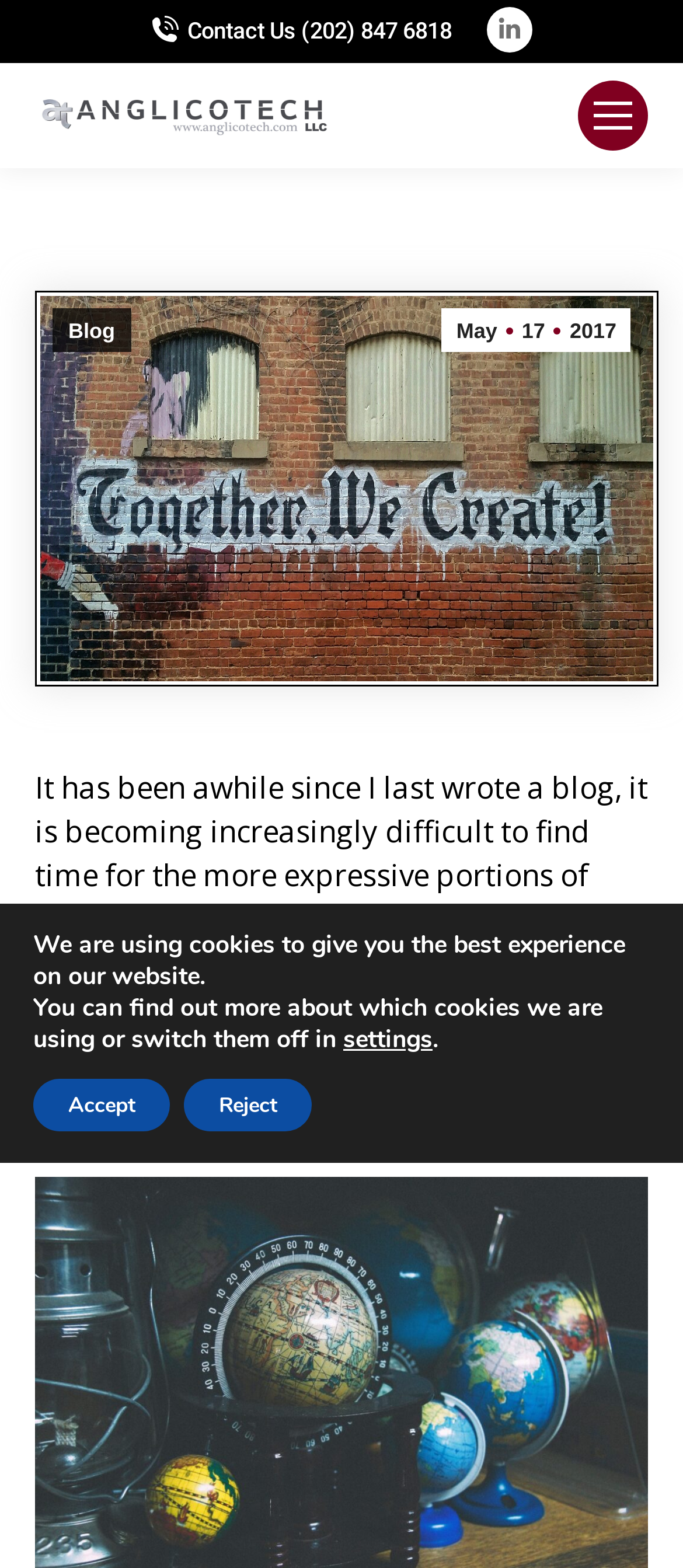Please mark the clickable region by giving the bounding box coordinates needed to complete this instruction: "Click the Go to Top link".

[0.872, 0.686, 0.974, 0.73]